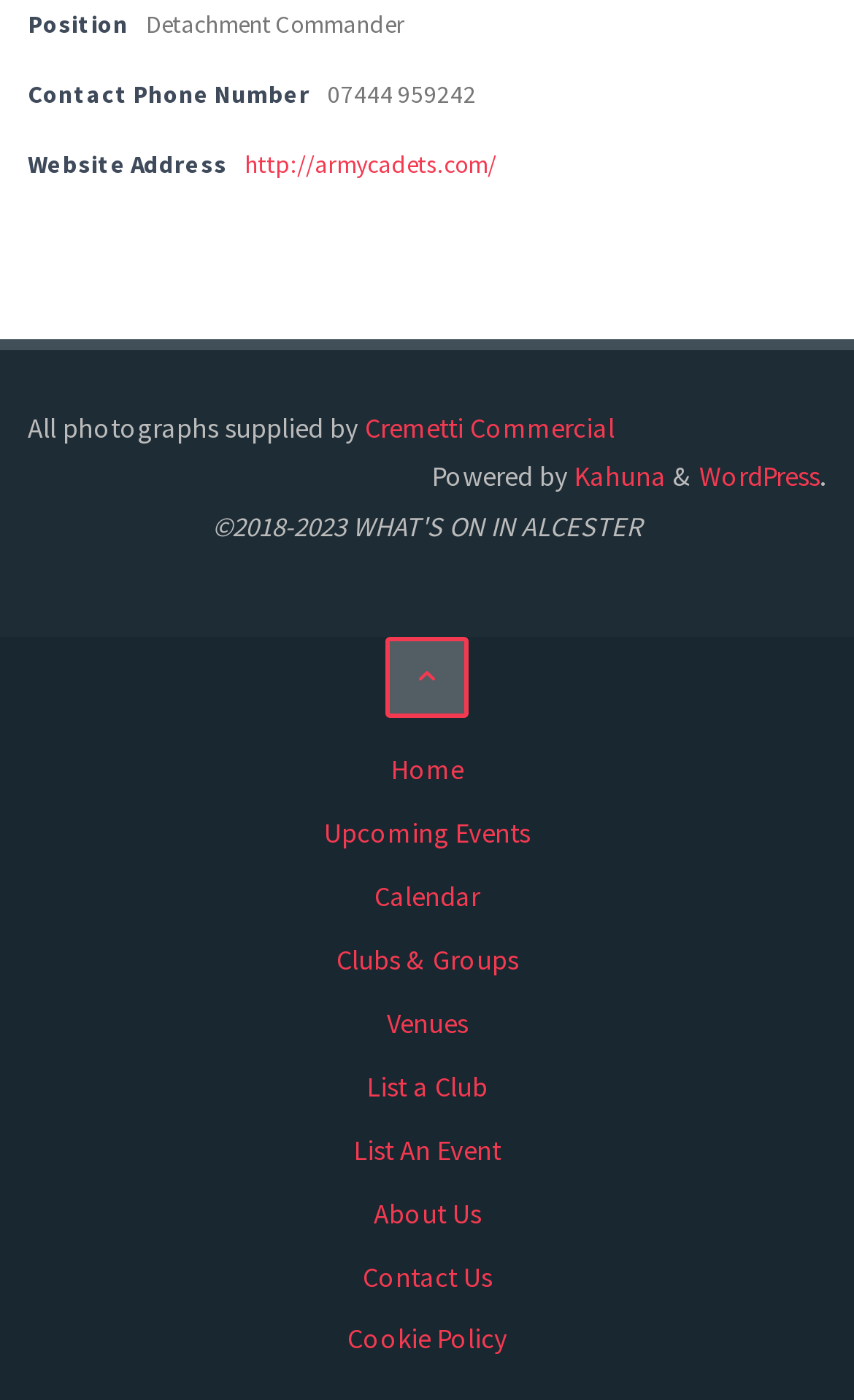Identify the bounding box coordinates of the element to click to follow this instruction: 'Click on the heart icon'. Ensure the coordinates are four float values between 0 and 1, provided as [left, top, right, bottom].

None